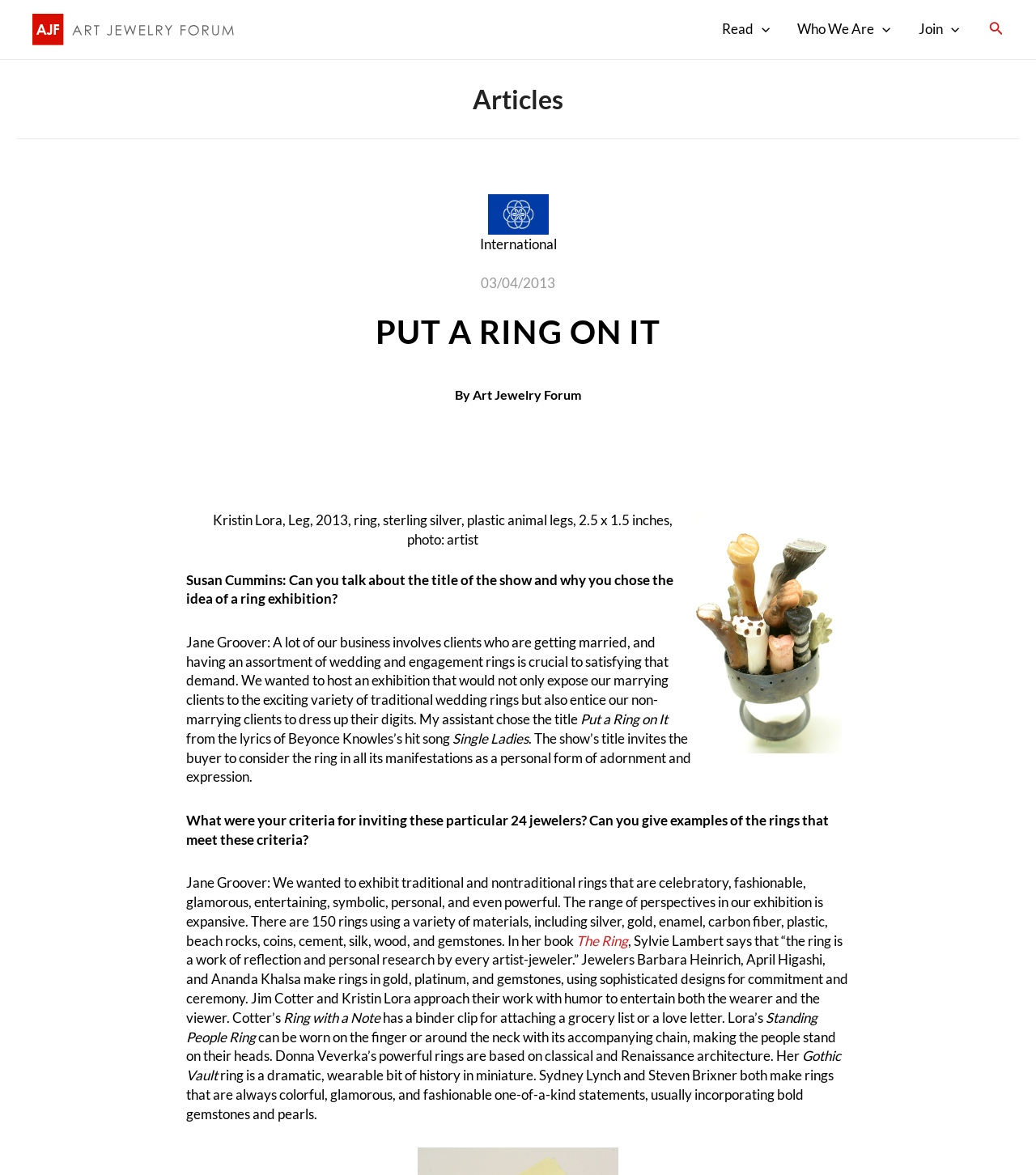Locate the bounding box coordinates of the element you need to click to accomplish the task described by this instruction: "View the image of Kristin Lora's ring".

[0.667, 0.435, 0.812, 0.641]